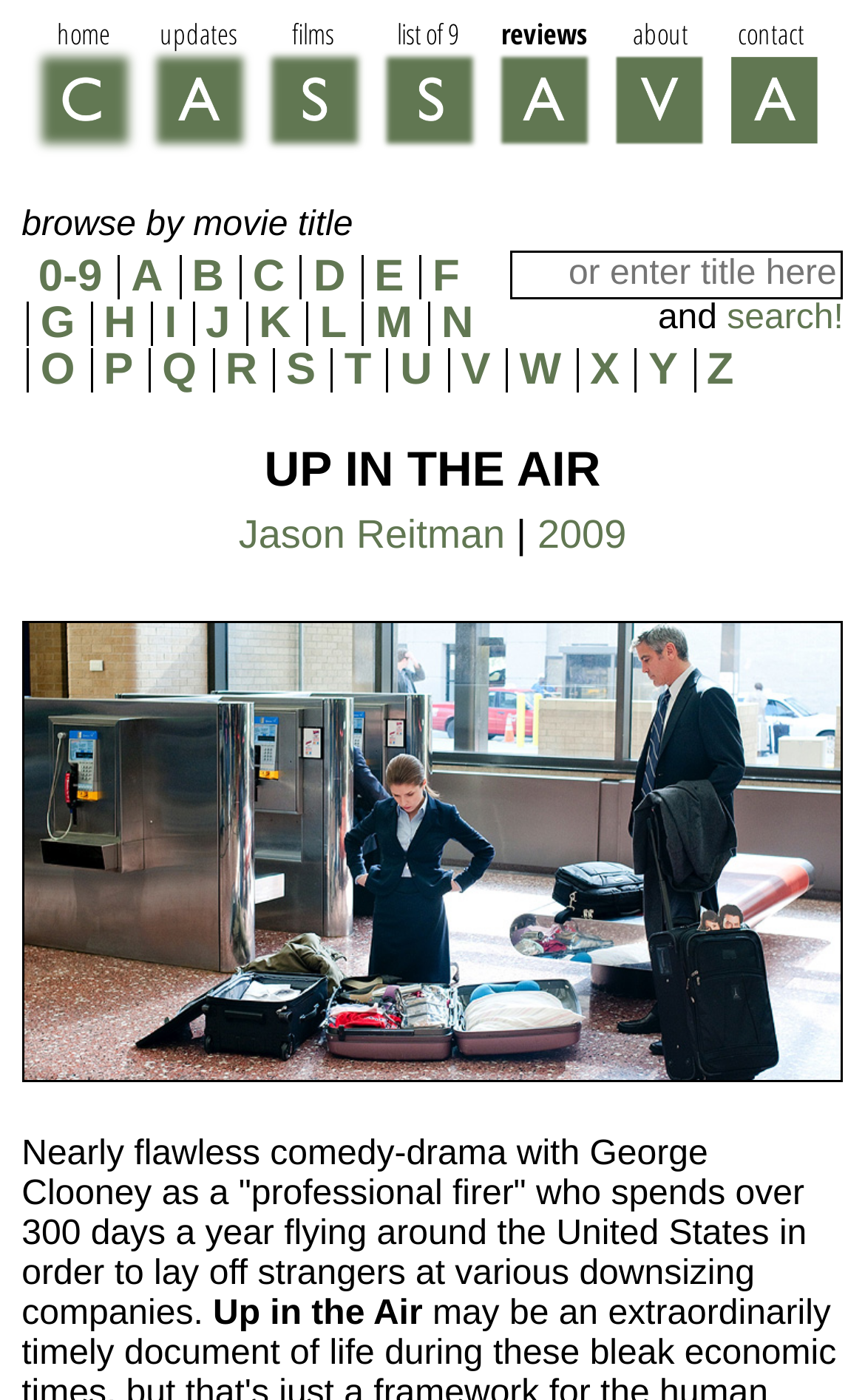Illustrate the webpage with a detailed description.

The webpage appears to be a film-related website, specifically focused on the movie "Up in the Air" directed by Jason Reitman in 2009. 

At the top of the page, there is a navigation menu with seven links: "home", "updates", "films", "list of 9", "reviews", "about", and "contact". These links are aligned horizontally and take up the top section of the page.

Below the navigation menu, there is a search bar with a textbox and a "search!" button. The search bar is accompanied by the text "or enter title here" and the word "and". 

To the left of the search bar, there is a heading that reads "browse by movie title". Below this heading, there are 26 links, each representing a letter of the alphabet, from "0-9" to "Z". These links are arranged in three rows and take up a significant portion of the page.

The main content of the page is focused on the movie "Up in the Air". There is a large heading with the title of the movie, followed by a link to the director's name, Jason Reitman, and the release year, 2009. 

Below the movie title, there is a brief summary of the movie, describing it as a "nearly flawless comedy-drama" starring George Clooney as a "professional firer". This summary takes up a significant amount of space on the page.

At the very bottom of the page, there is another instance of the movie title, "Up in the Air".